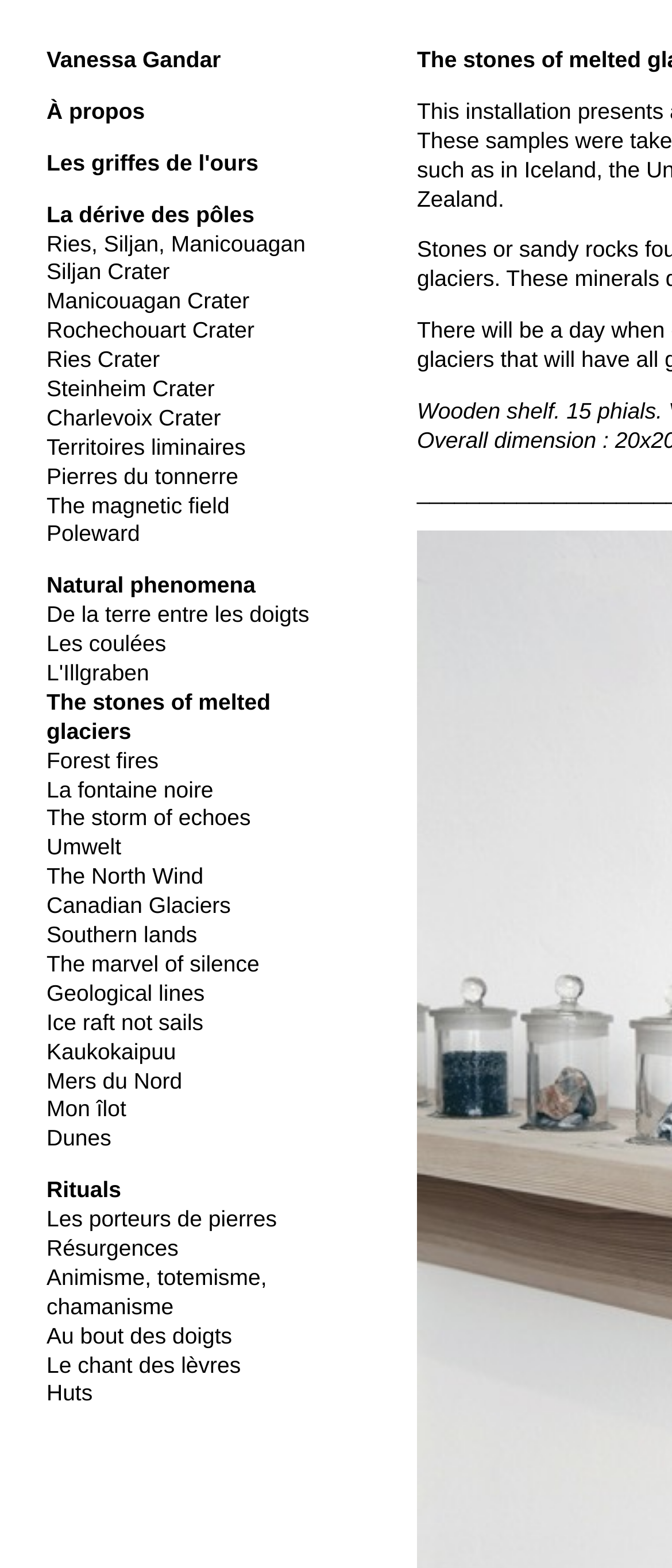Determine the bounding box coordinates of the clickable region to carry out the instruction: "Visit À propos".

[0.069, 0.062, 0.216, 0.079]